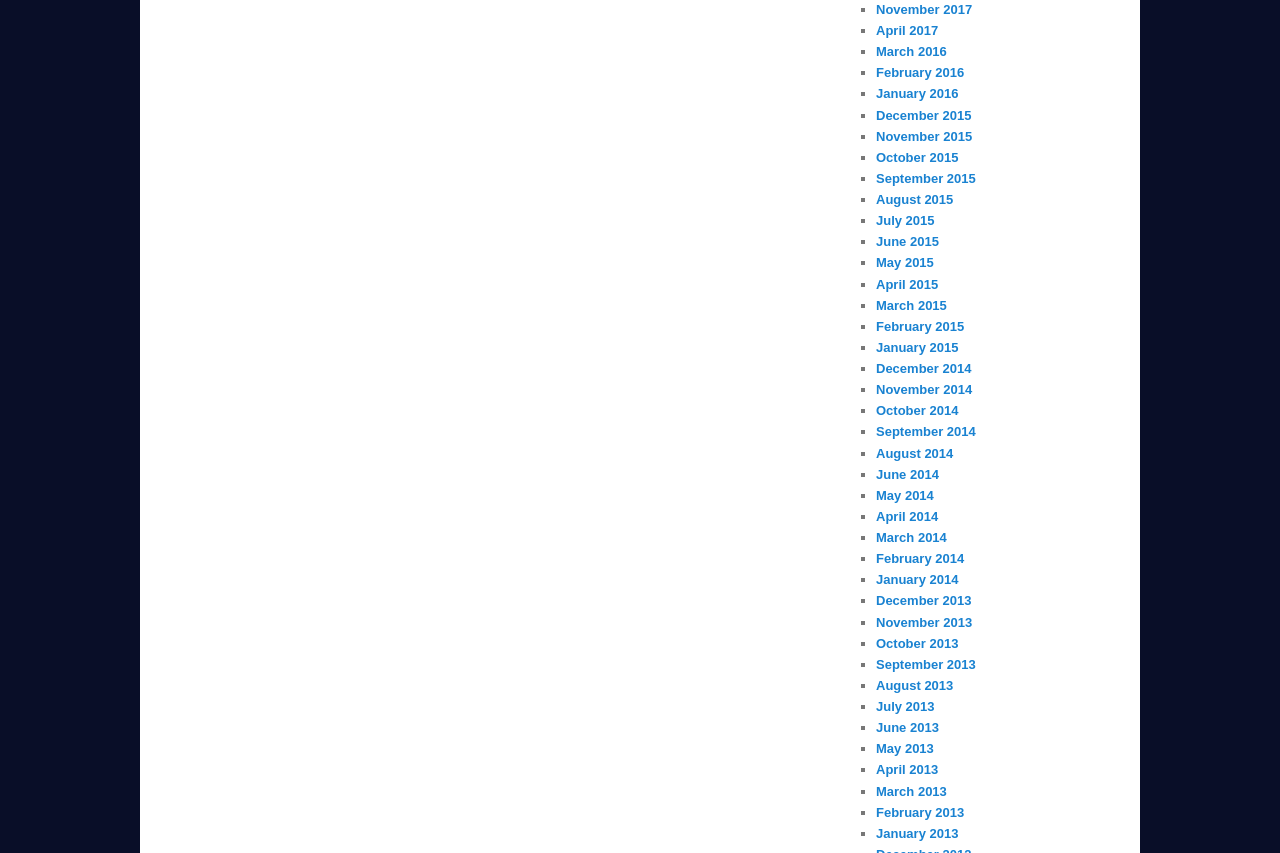Provide the bounding box coordinates for the area that should be clicked to complete the instruction: "Click the 'Gas Sensor/Detector' link".

None